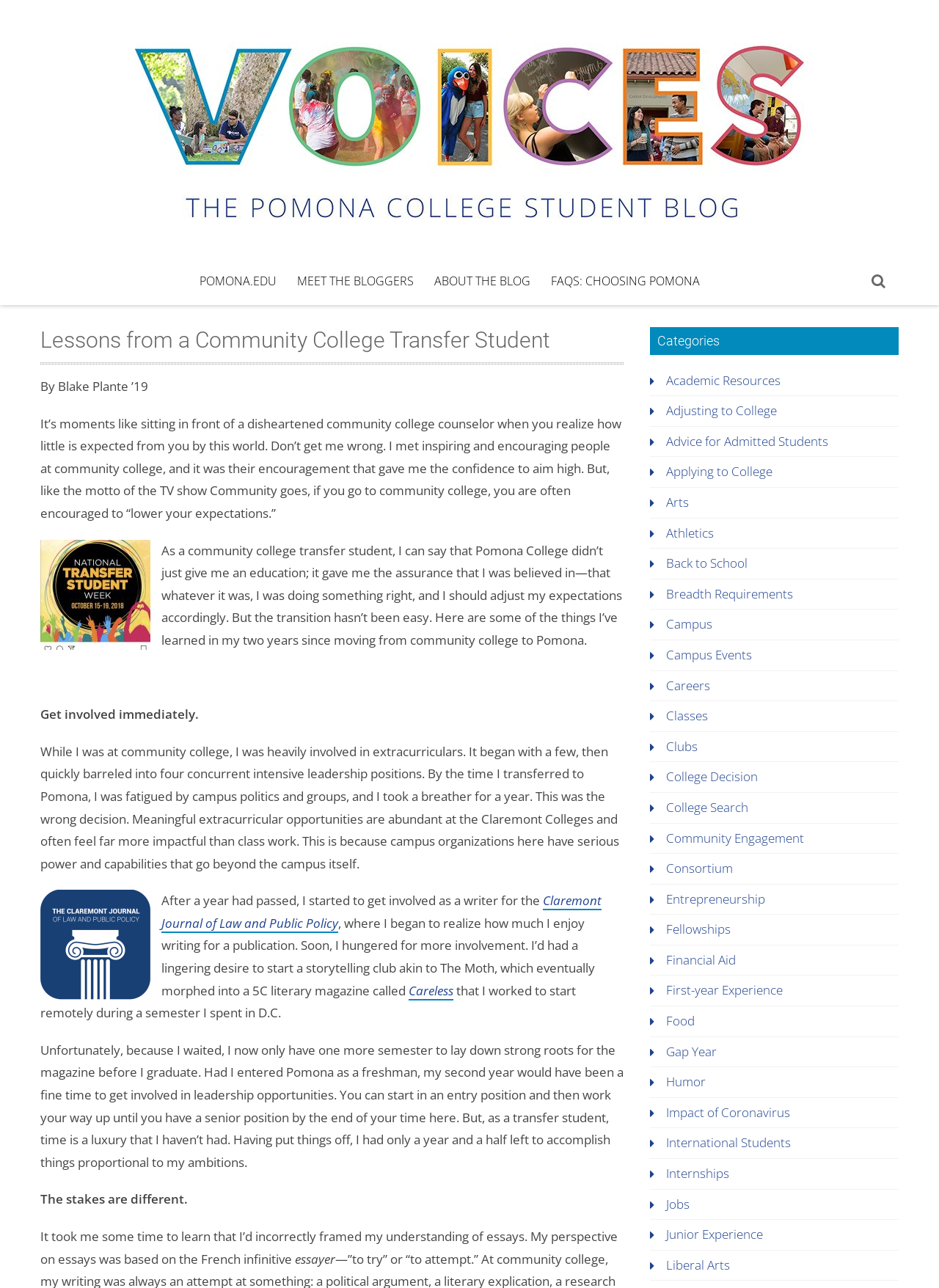Carefully examine the image and provide an in-depth answer to the question: What is the name of the blog?

The name of the blog can be determined by looking at the top-left corner of the webpage, where the link 'Voices' is located, indicating that it is the name of the blog.